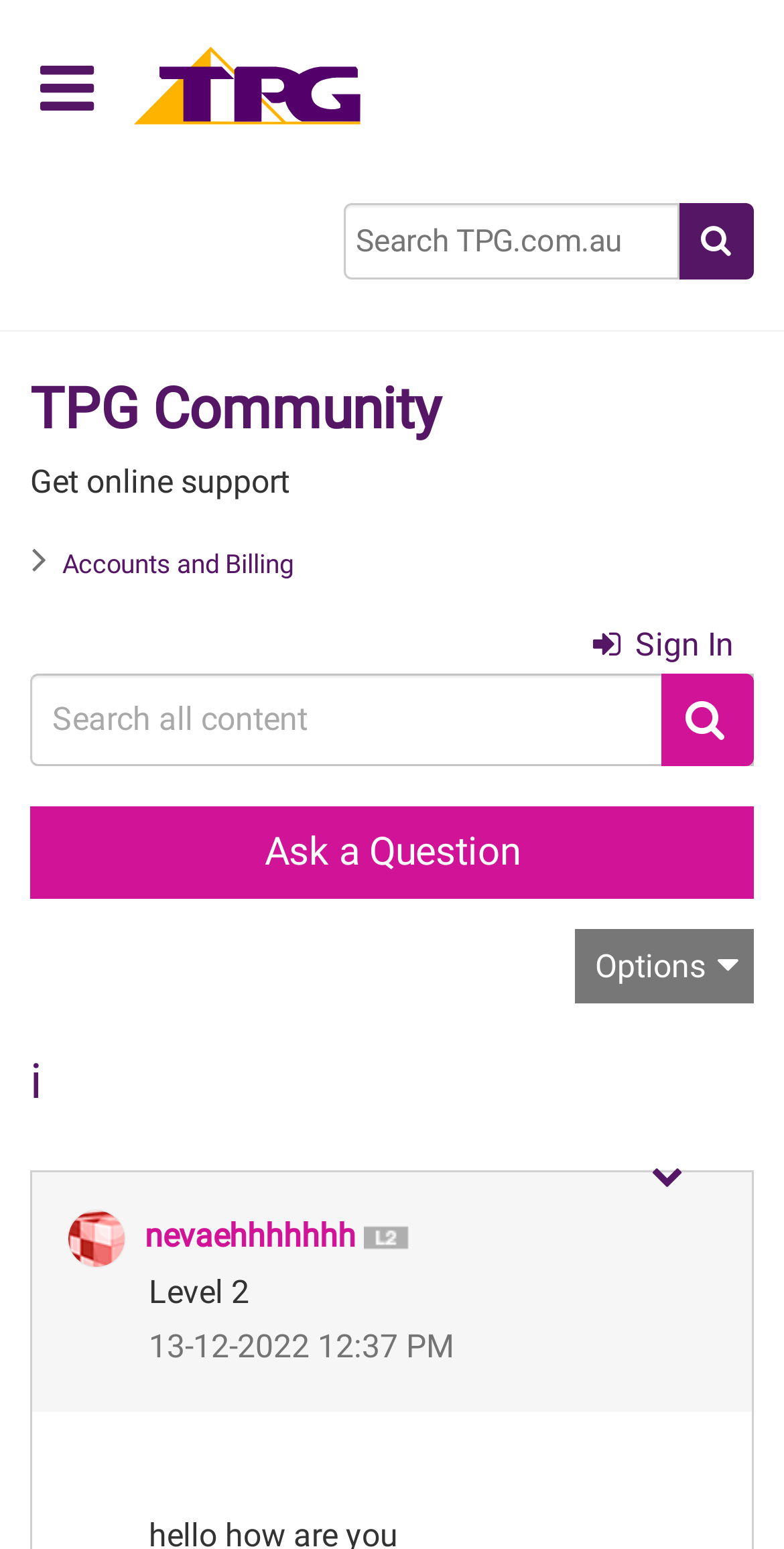From the webpage screenshot, identify the region described by Search. Provide the bounding box coordinates as (top-left x, top-left y, bottom-right x, bottom-right y), with each value being a floating point number between 0 and 1.

[0.867, 0.131, 0.962, 0.18]